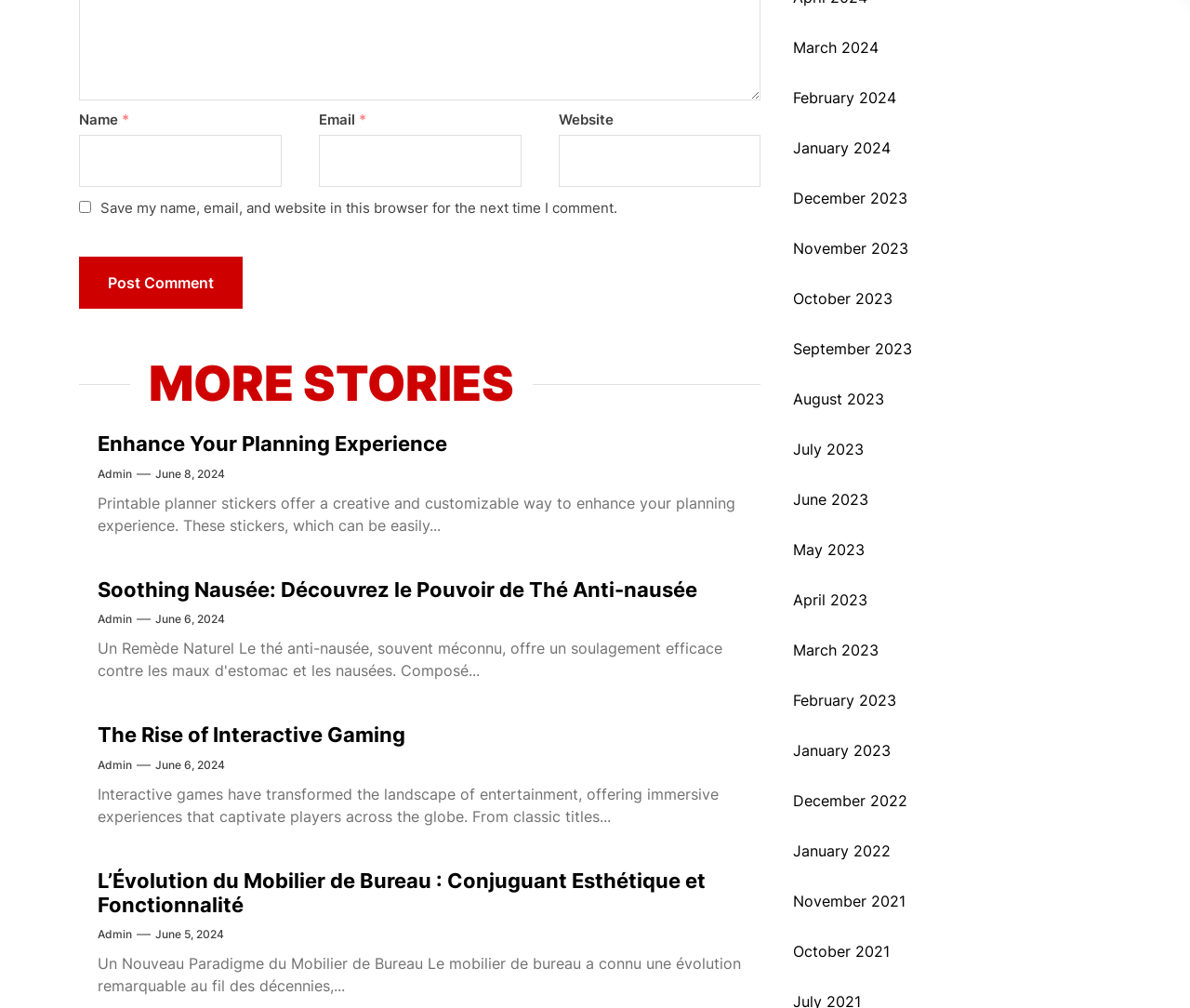What type of content is presented on this webpage?
Using the information presented in the image, please offer a detailed response to the question.

The webpage contains multiple articles with headings, links, and text, which suggests that it is a blog or news website presenting various articles to its users.